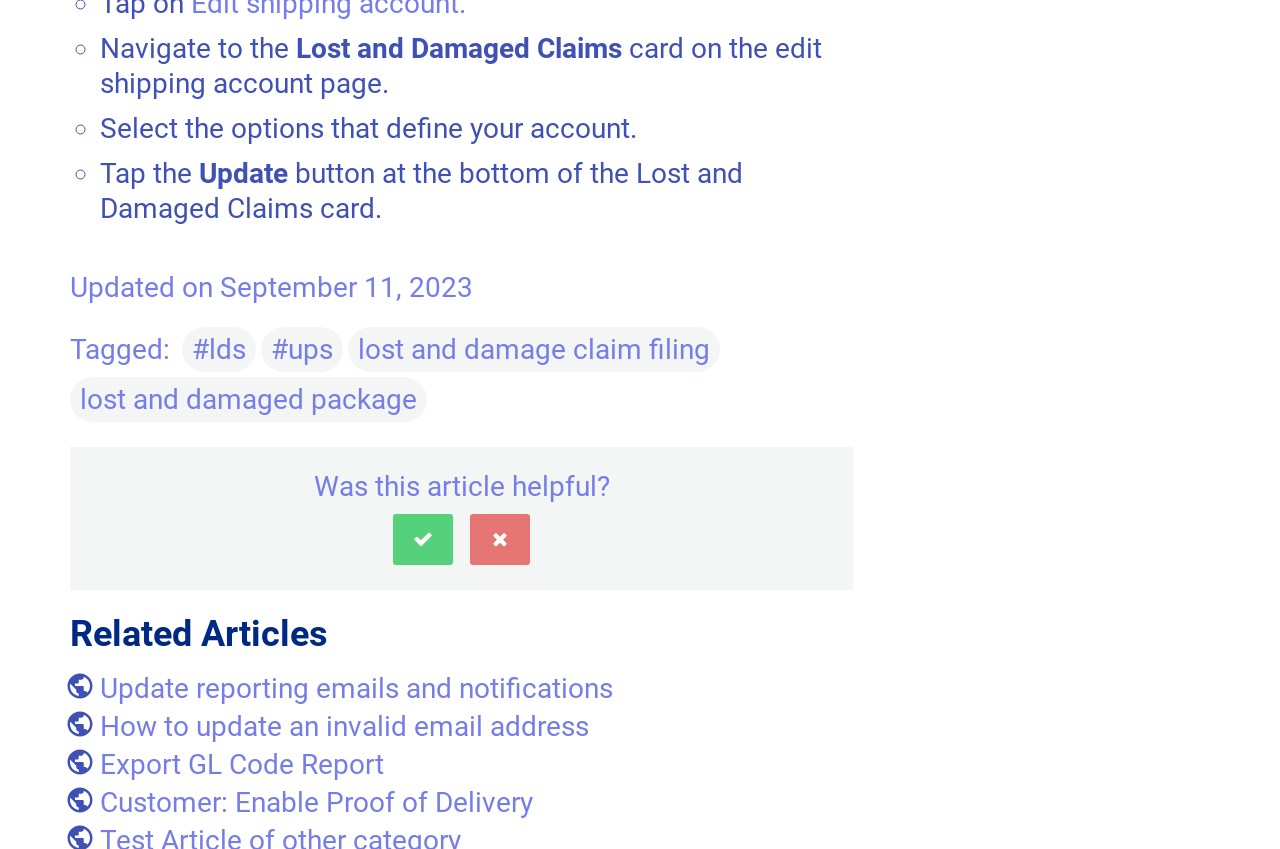Provide a brief response to the question below using a single word or phrase: 
How many related articles are listed?

4